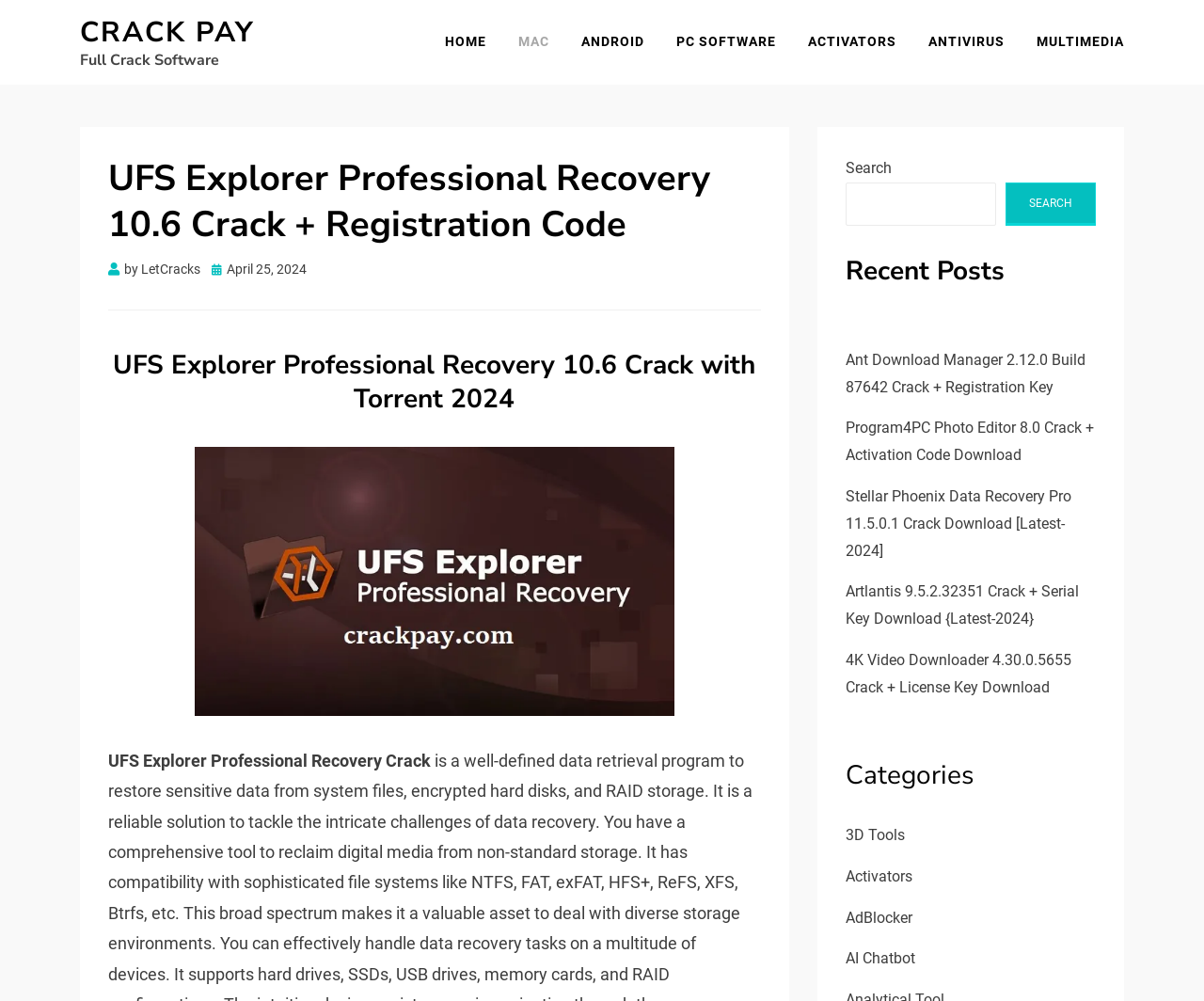Determine the bounding box for the UI element as described: "Search". The coordinates should be represented as four float numbers between 0 and 1, formatted as [left, top, right, bottom].

[0.835, 0.182, 0.91, 0.226]